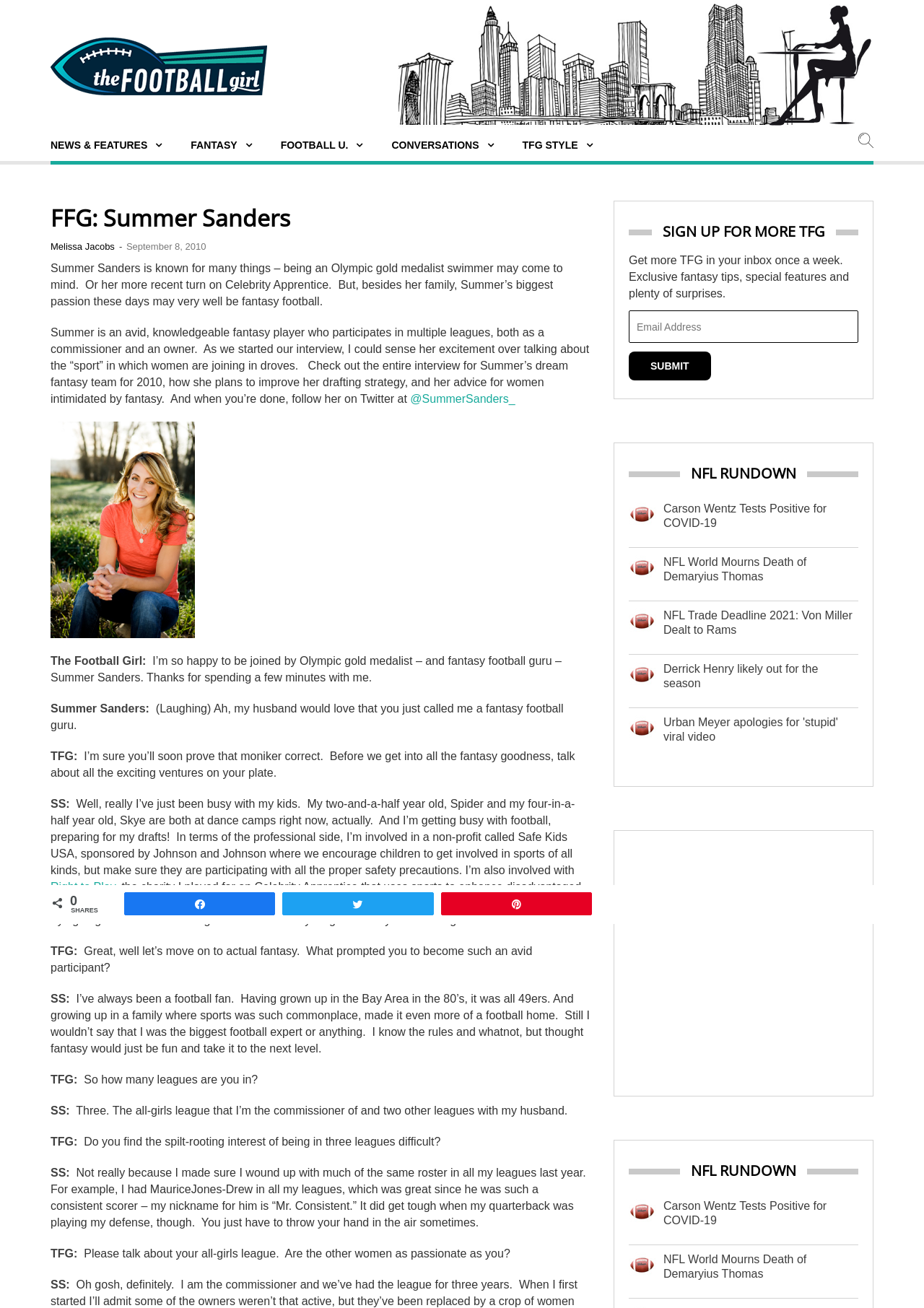How many fantasy football leagues is Summer Sanders in?
Based on the visual, give a brief answer using one word or a short phrase.

Three